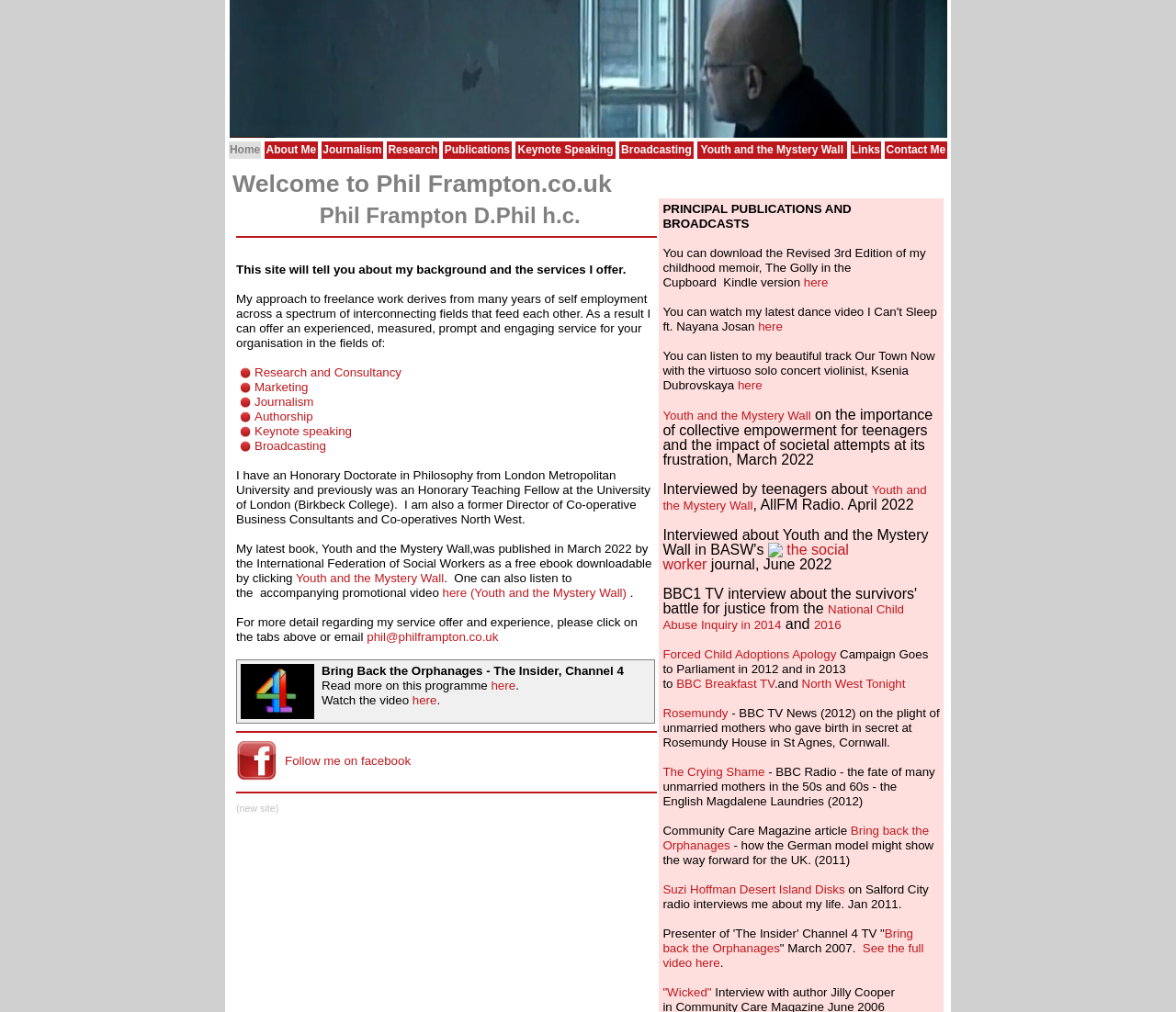Find the bounding box coordinates for the area that should be clicked to accomplish the instruction: "Click on Youth and the Mystery Wall".

[0.596, 0.142, 0.717, 0.154]